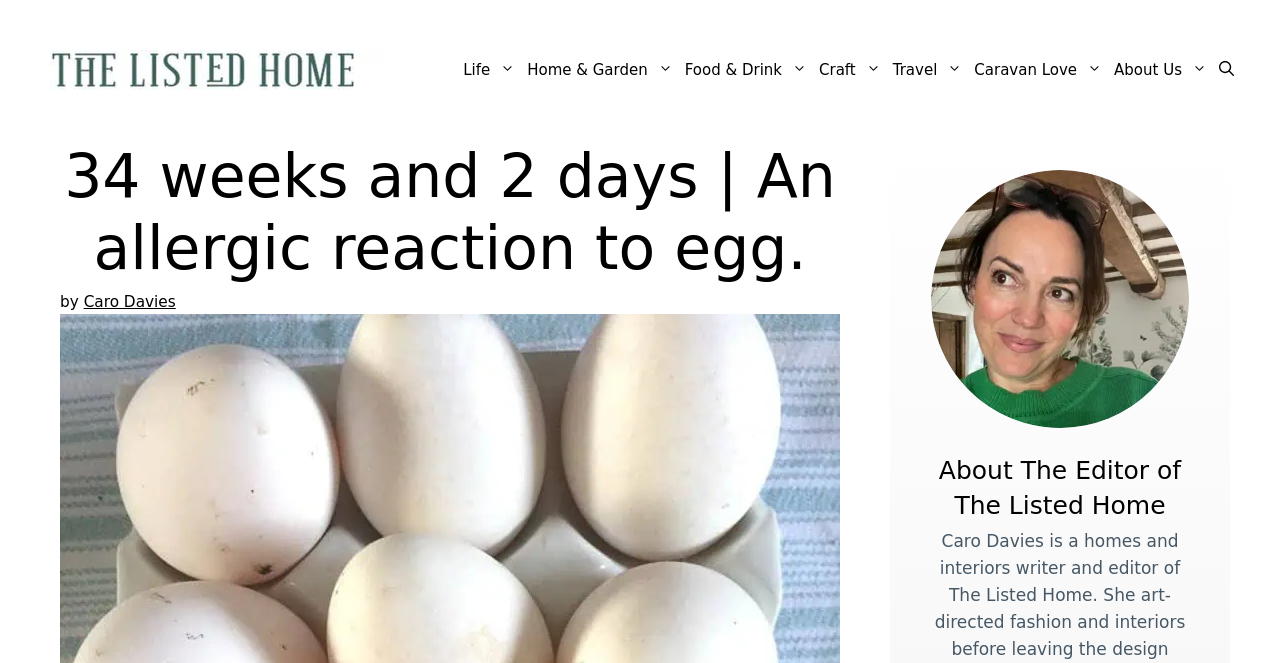Given the webpage screenshot, identify the bounding box of the UI element that matches this description: "Caravan Love".

[0.757, 0.06, 0.866, 0.15]